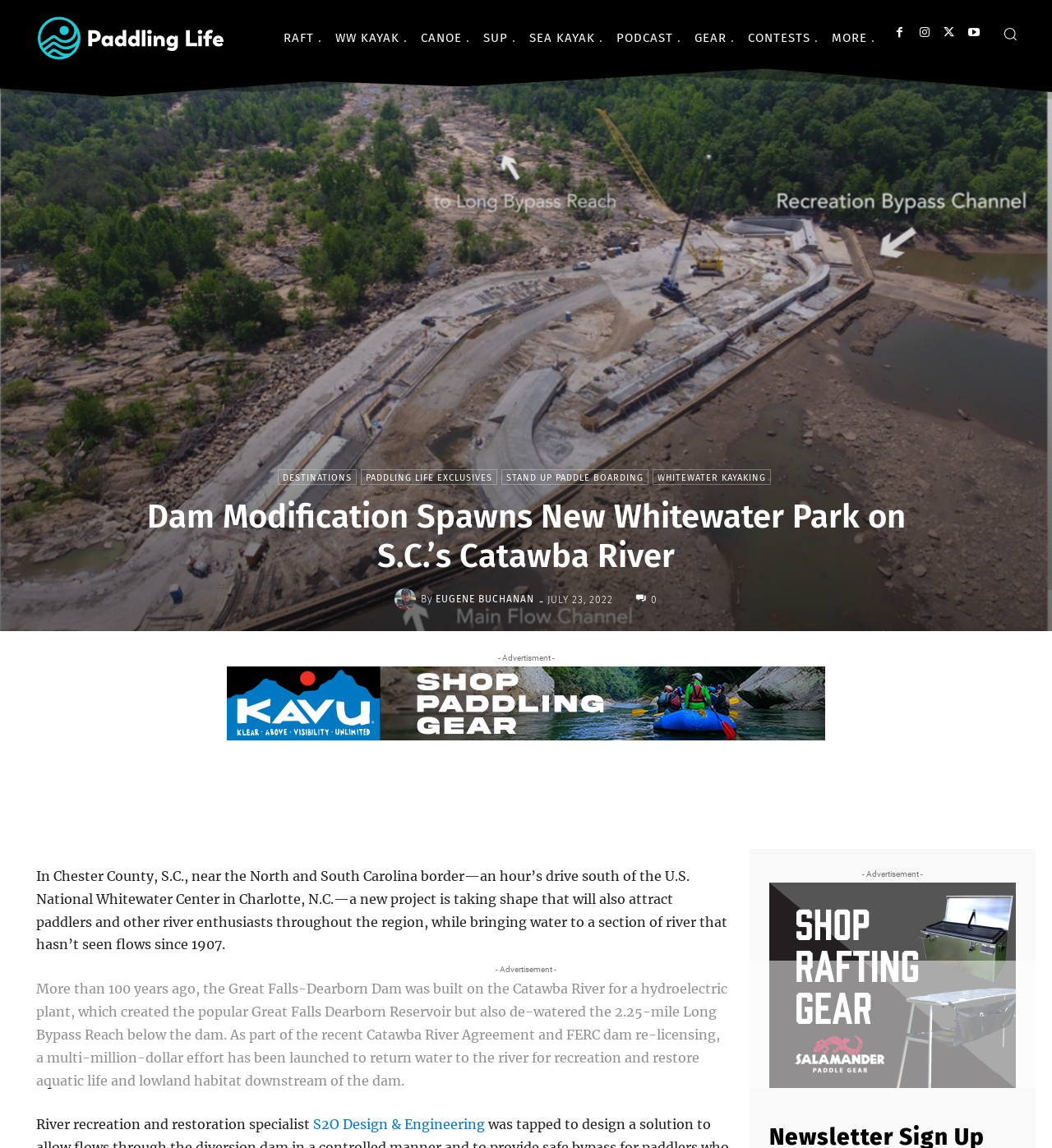Using the details from the image, please elaborate on the following question: What is the date of the article?

I found the answer by looking at the article's metadata, specifically the date mentioned below the title. The date is JULY 23, 2022.